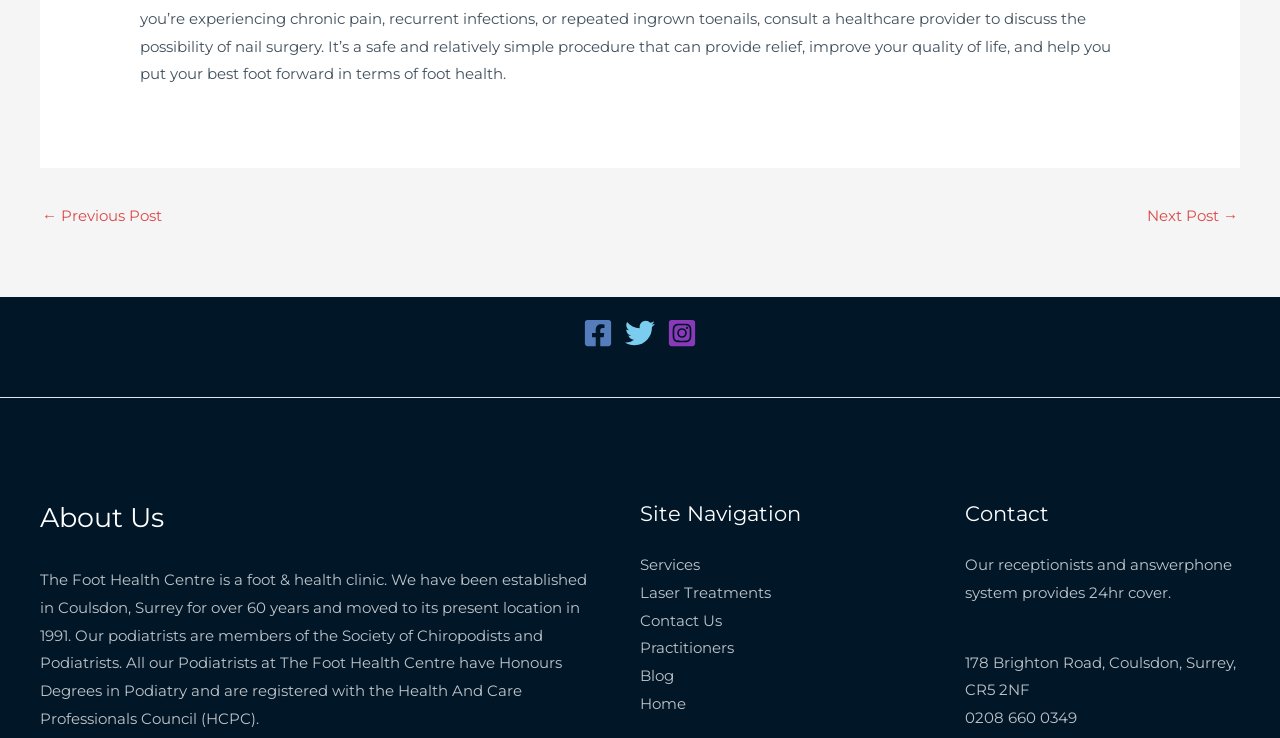Provide a brief response to the question using a single word or phrase: 
What is the profession of the staff at the clinic?

Podiatrists